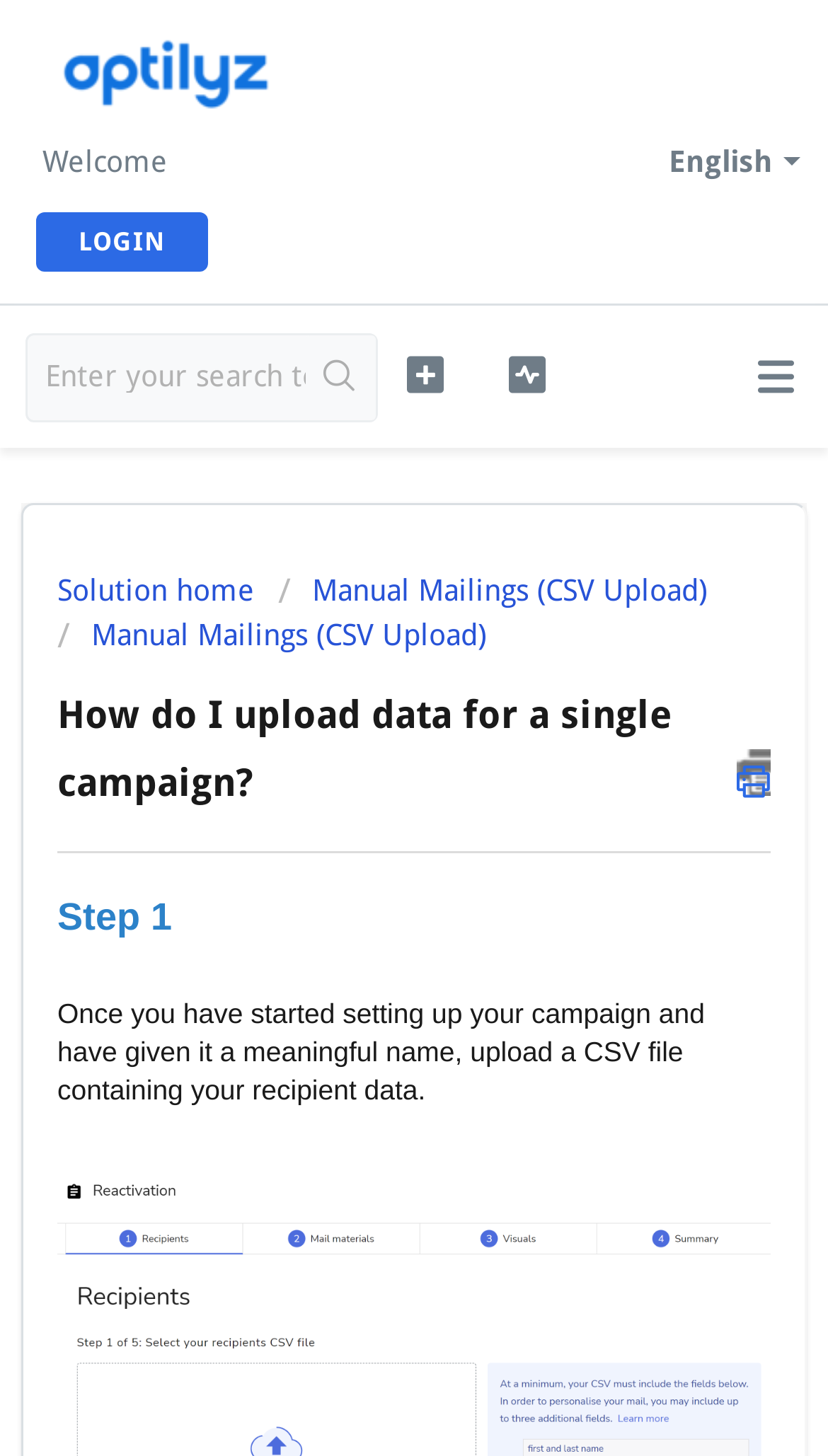Please identify the bounding box coordinates of where to click in order to follow the instruction: "download a file".

[0.364, 0.429, 0.446, 0.476]